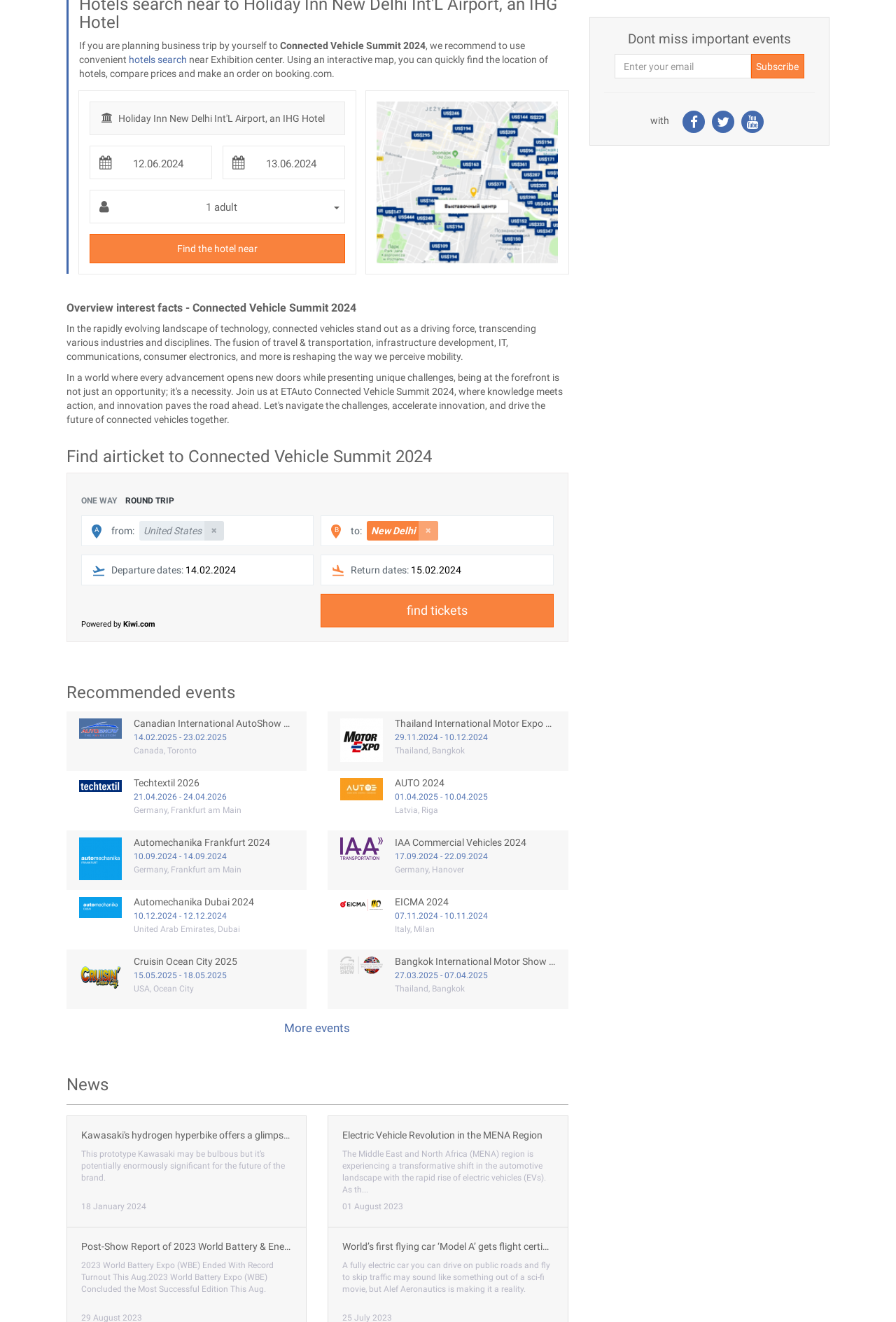Predict the bounding box of the UI element that fits this description: "parent_node: Return dates: 15.02.2024".

[0.358, 0.42, 0.618, 0.443]